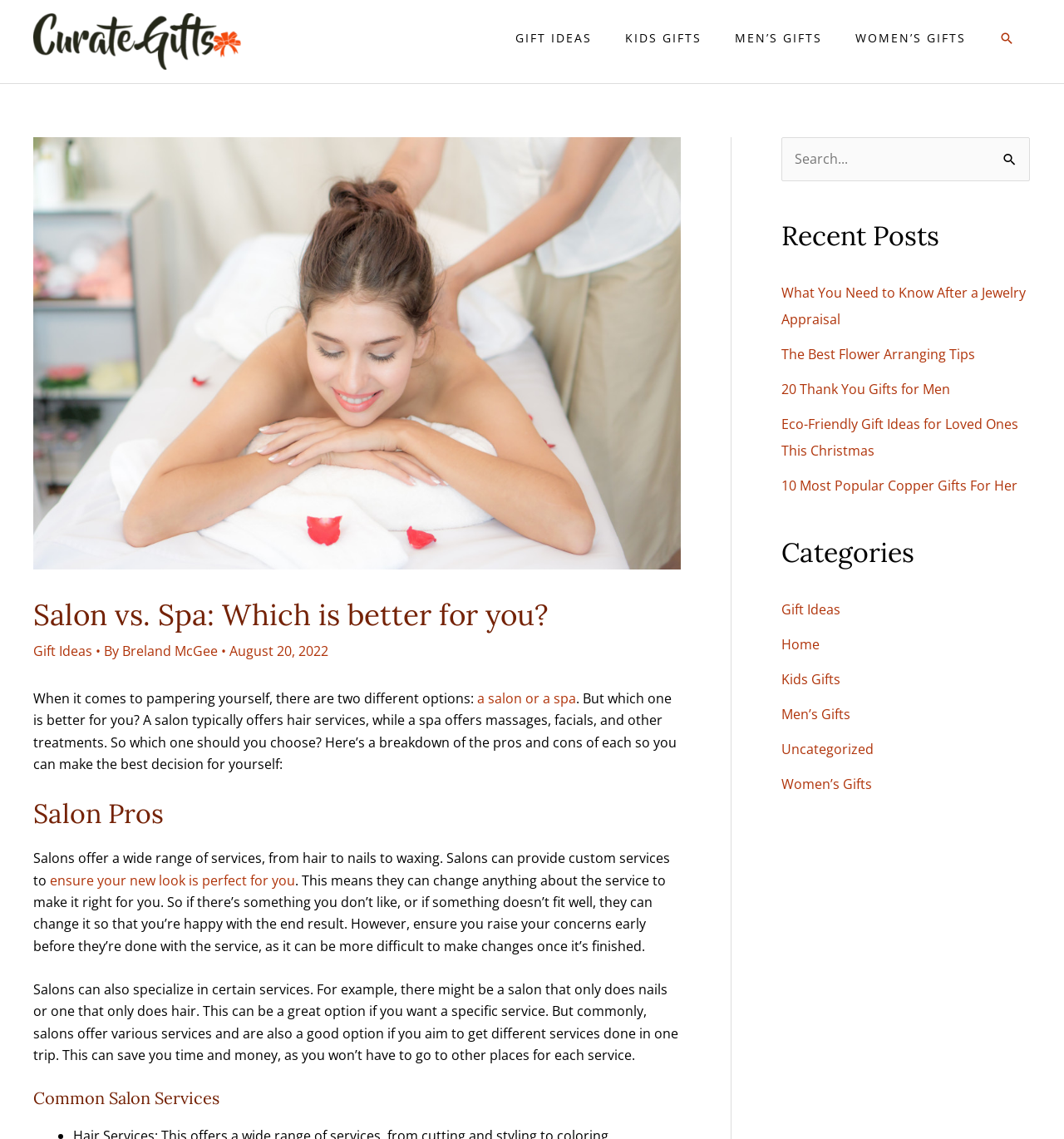Can you identify and provide the main heading of the webpage?

Salon vs. Spa: Which is better for you?